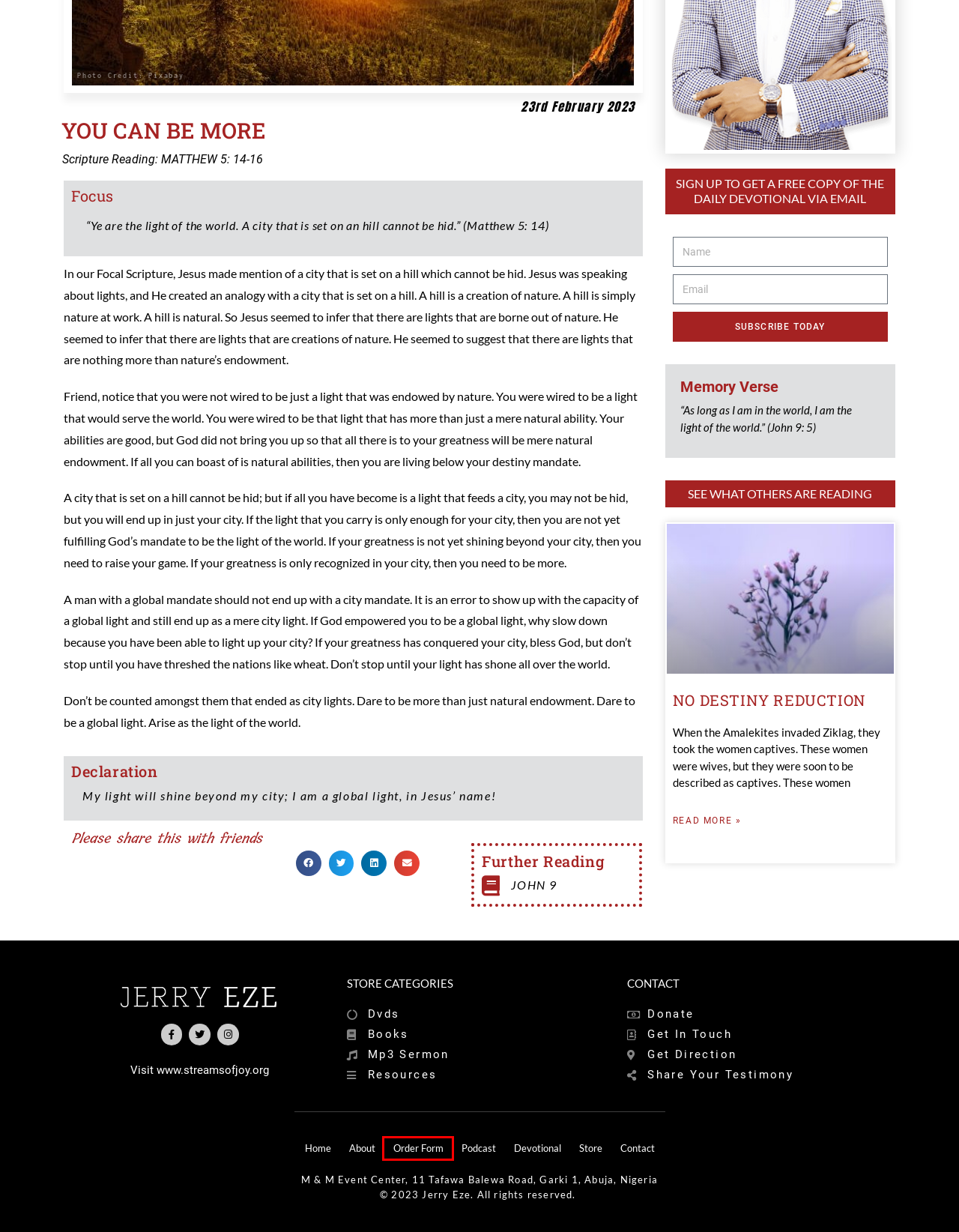You have a screenshot of a webpage with a red rectangle bounding box around a UI element. Choose the best description that matches the new page after clicking the element within the bounding box. The candidate descriptions are:
A. Contact | Jerry Eze
B. Streams of Joy International
C. About Jerry Eze | Jerry Eze
D. NO DESTINY REDUCTION | Jerry Eze
E. Home | Jerry Eze
F. Devotional | Jerry Eze
G. Order Form | Jerry Eze
H. Shop | Jerry Eze

G